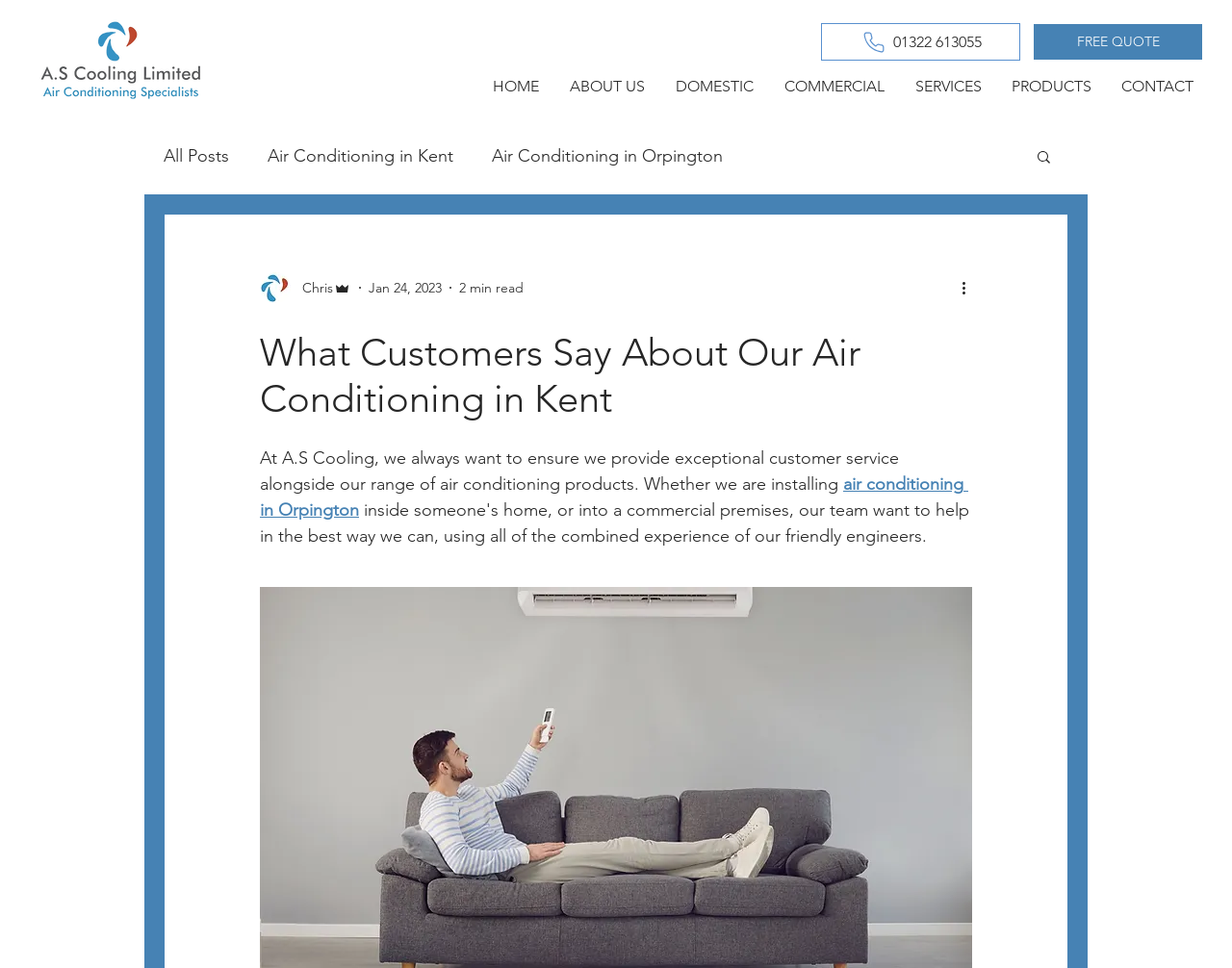Please identify the bounding box coordinates of the element that needs to be clicked to execute the following command: "Click the 'About' link". Provide the bounding box using four float numbers between 0 and 1, formatted as [left, top, right, bottom].

None